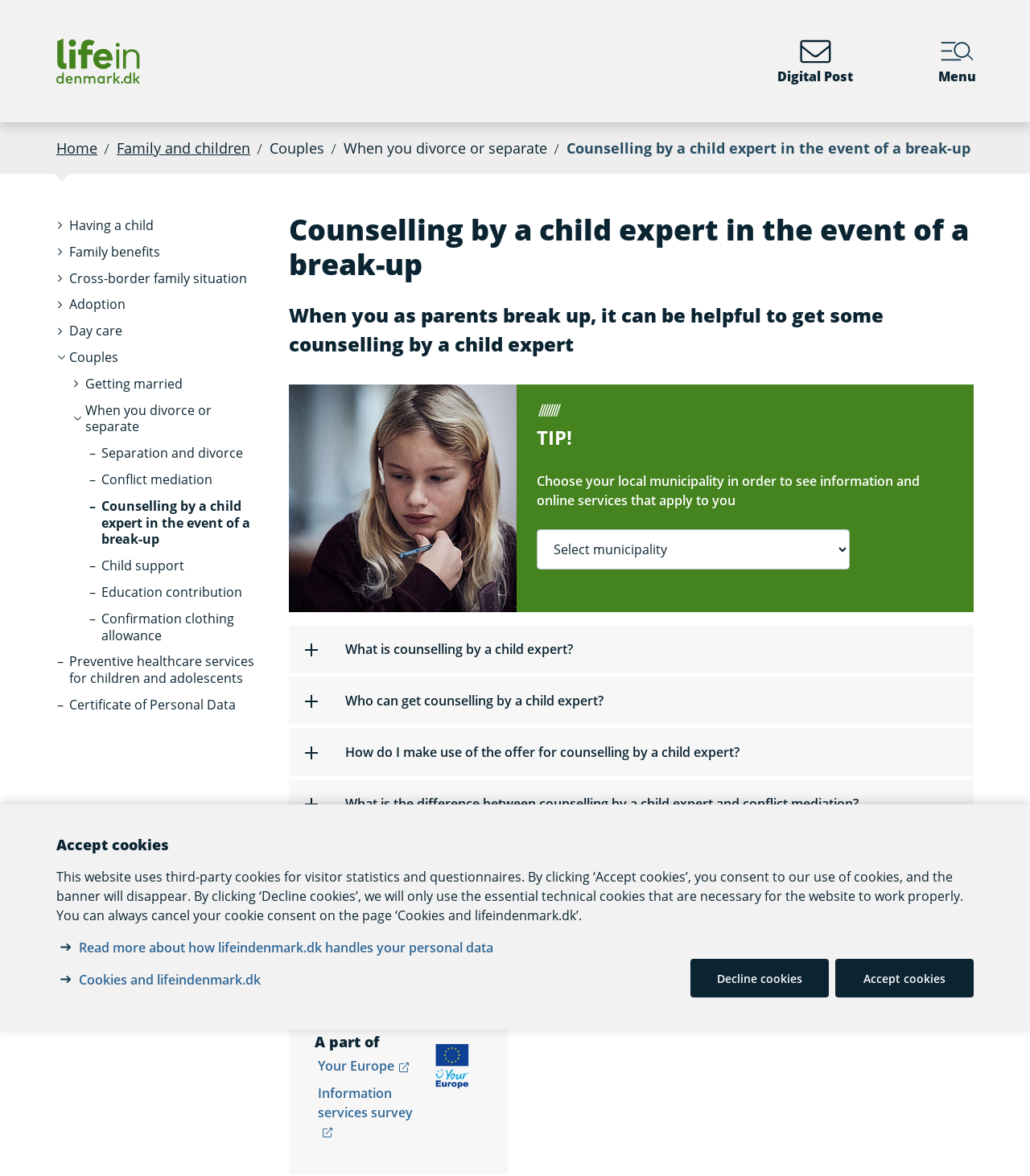How do I make use of the offer for counselling by a child expert?
Kindly give a detailed and elaborate answer to the question.

The webpage provides information about how to make use of the offer for counselling by a child expert, and it is likely that users need to follow the instructions provided on the webpage to access this service.